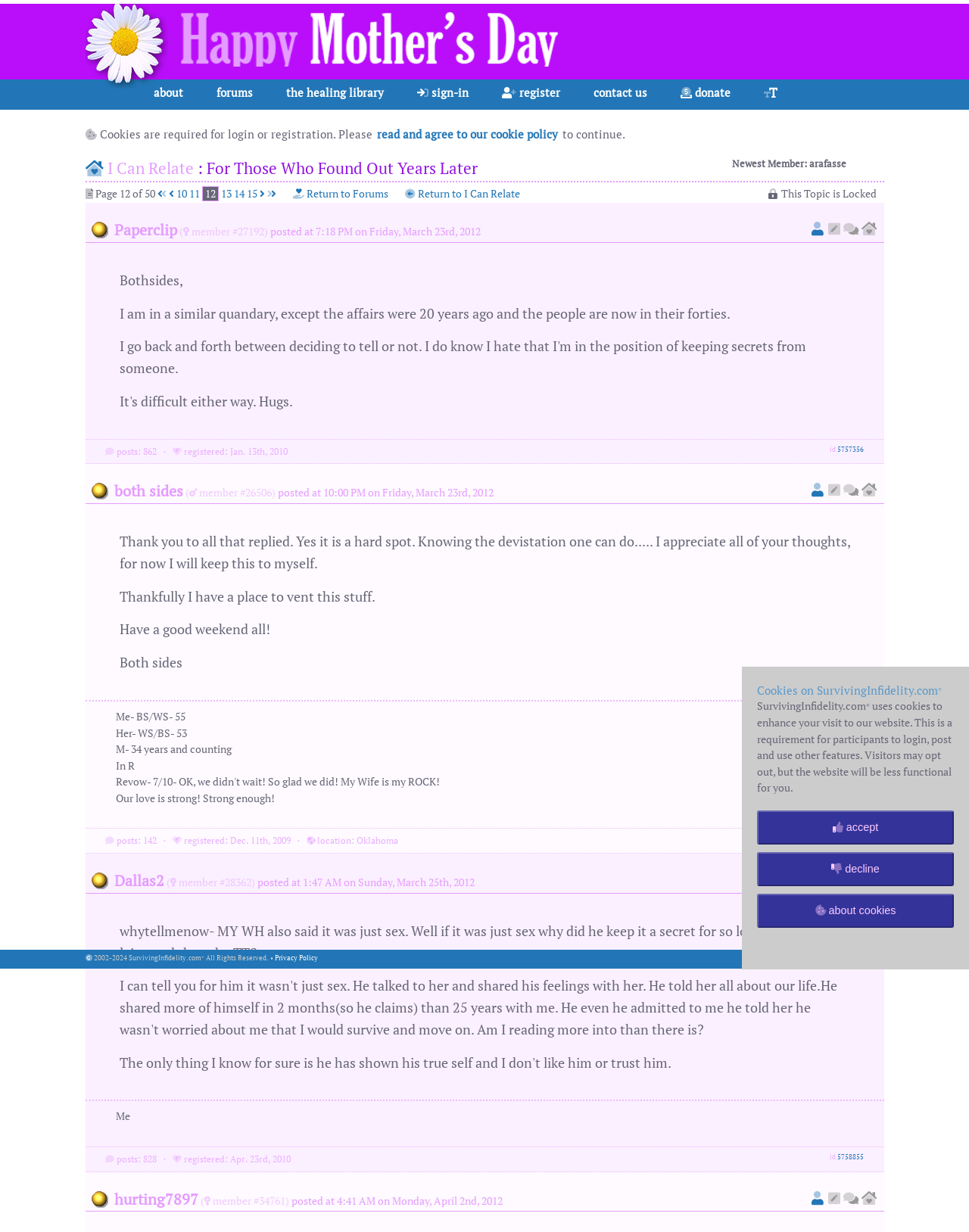What is the username of the newest member?
From the screenshot, provide a brief answer in one word or phrase.

arafasse